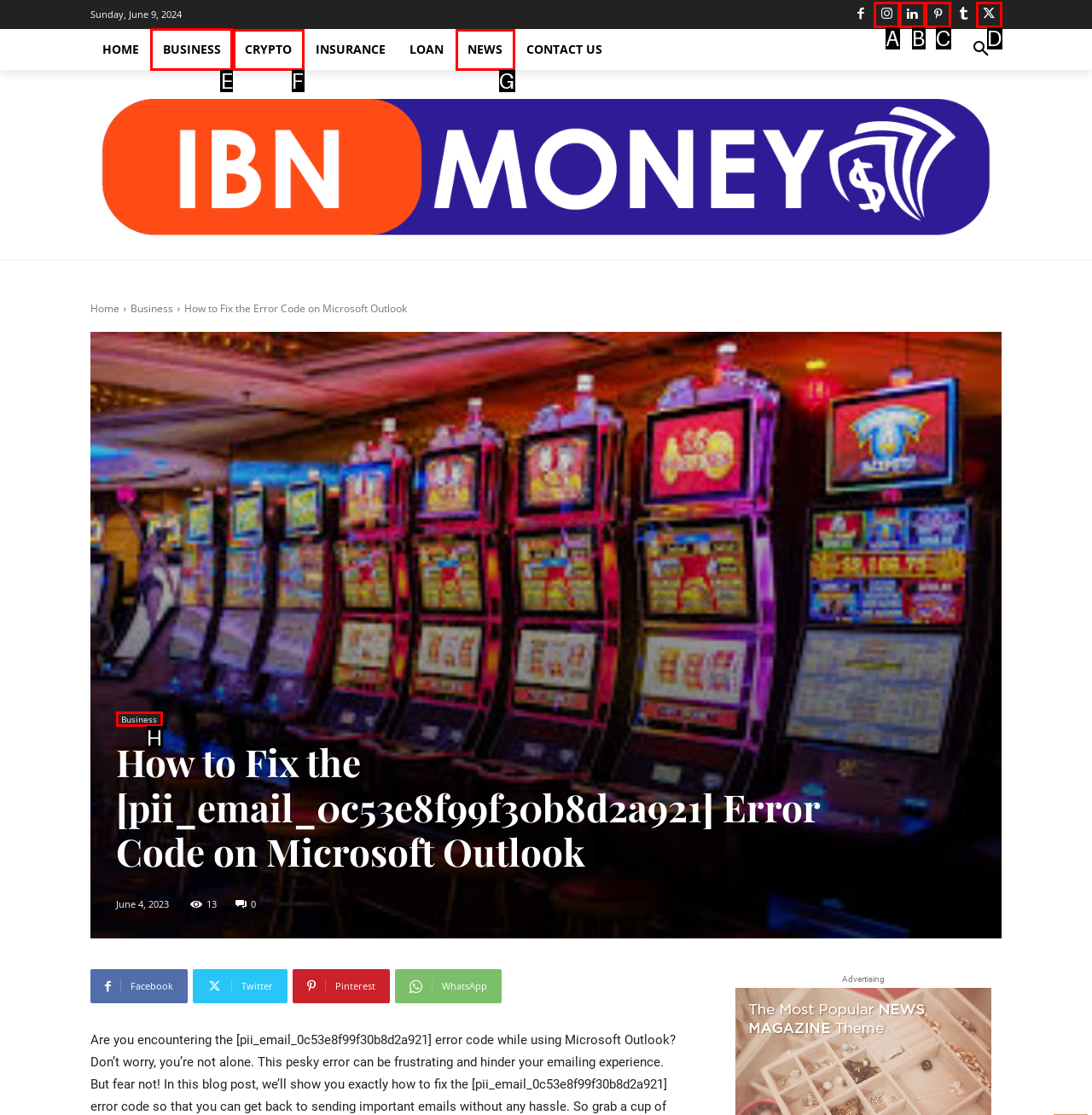To complete the task: Visit the BUSINESS page, select the appropriate UI element to click. Respond with the letter of the correct option from the given choices.

E